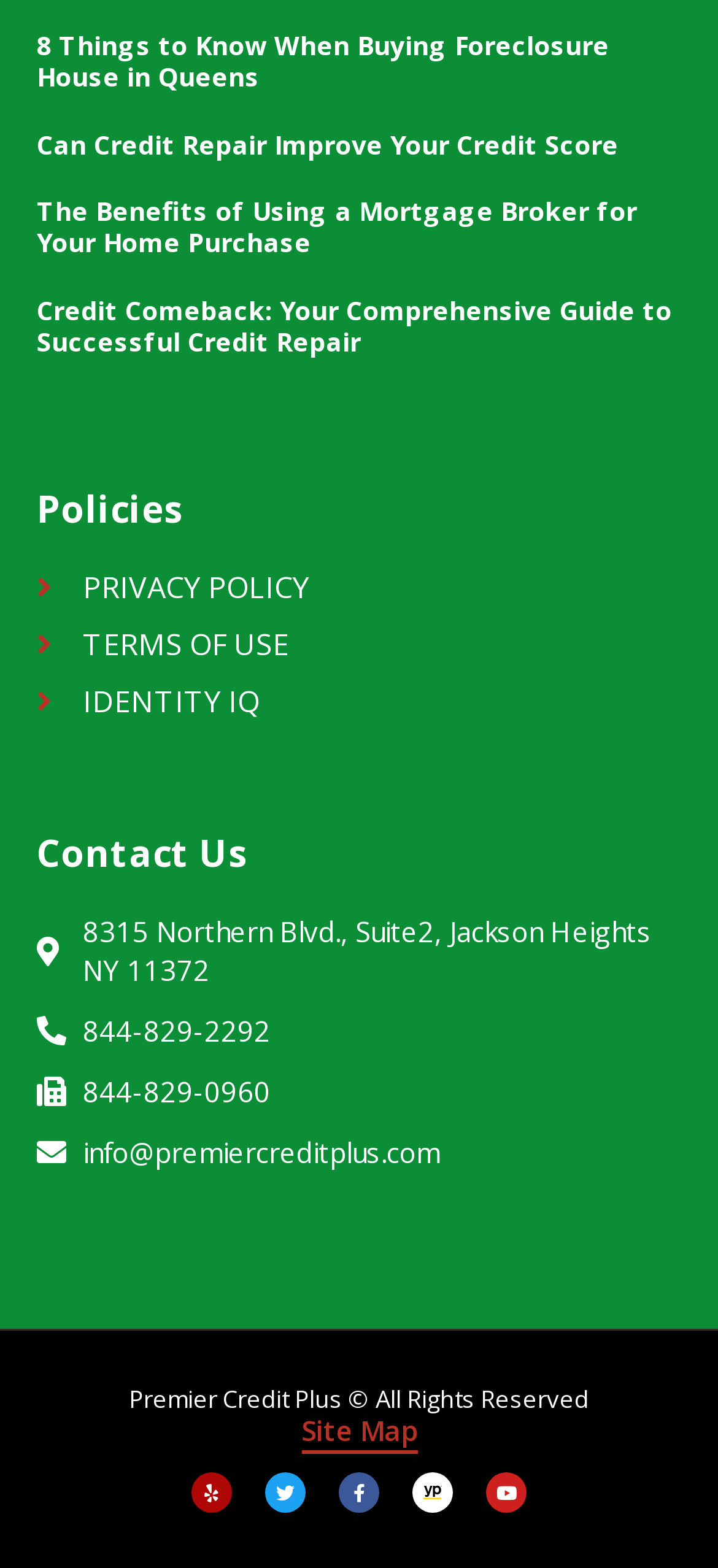Please find the bounding box for the UI element described by: "Credit Repair Newark Nj".

[0.574, 0.939, 0.631, 0.965]